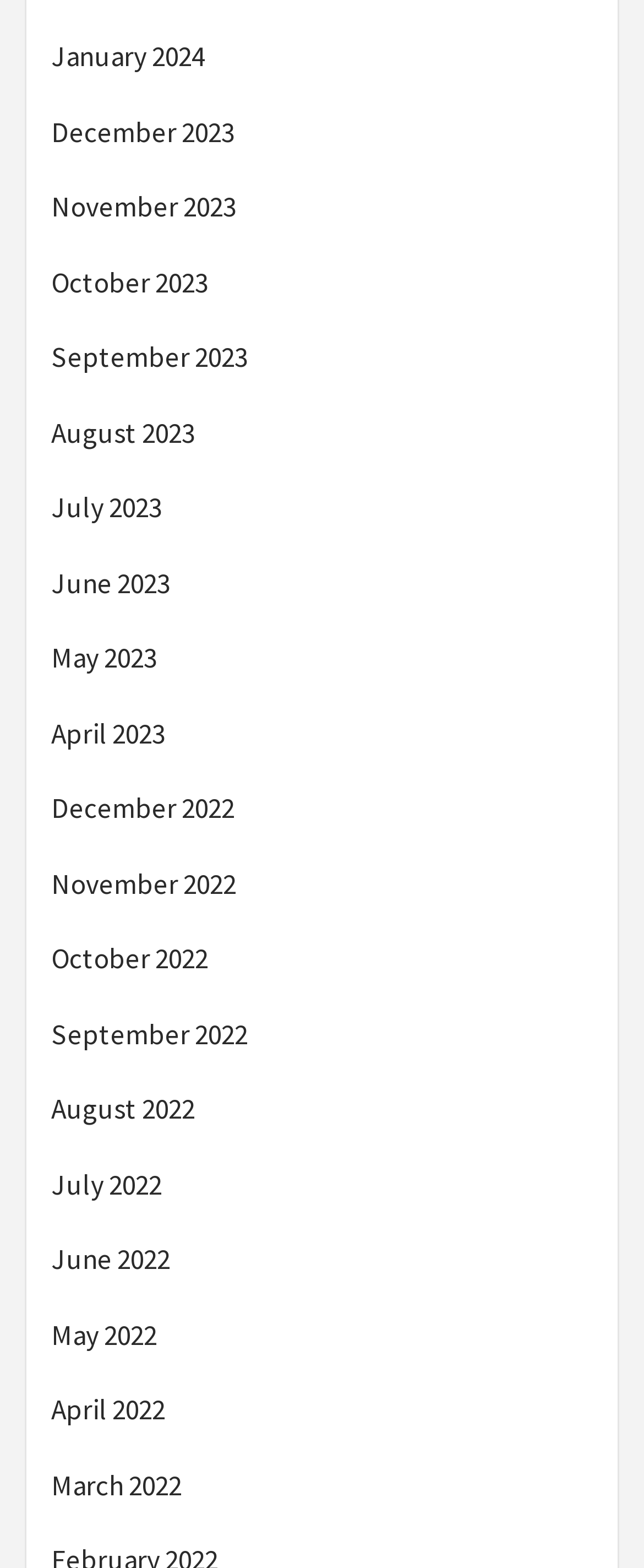How many months are listed?
Based on the image, answer the question with as much detail as possible.

I counted the number of links on the webpage, each representing a month, and found 24 links, ranging from January 2024 to March 2022.